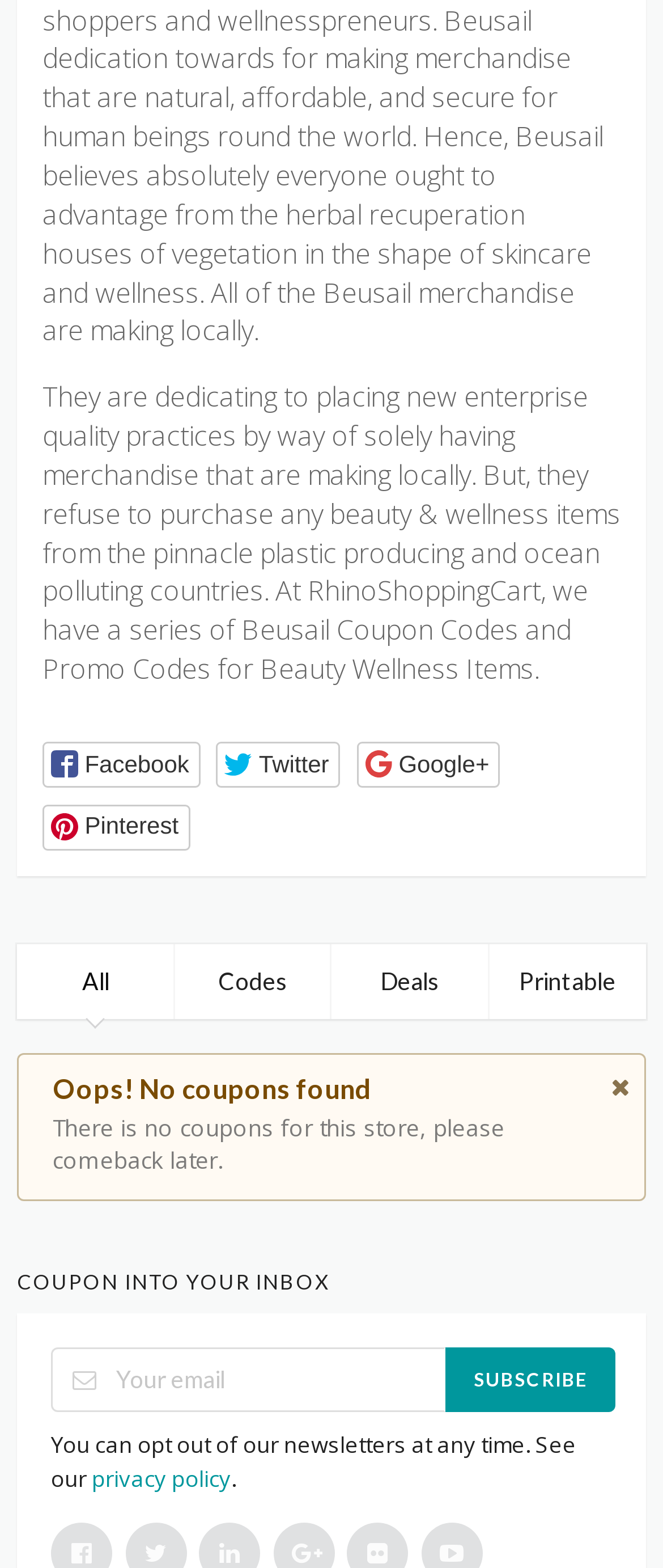Please identify the coordinates of the bounding box for the clickable region that will accomplish this instruction: "Read the privacy policy".

[0.138, 0.933, 0.349, 0.952]